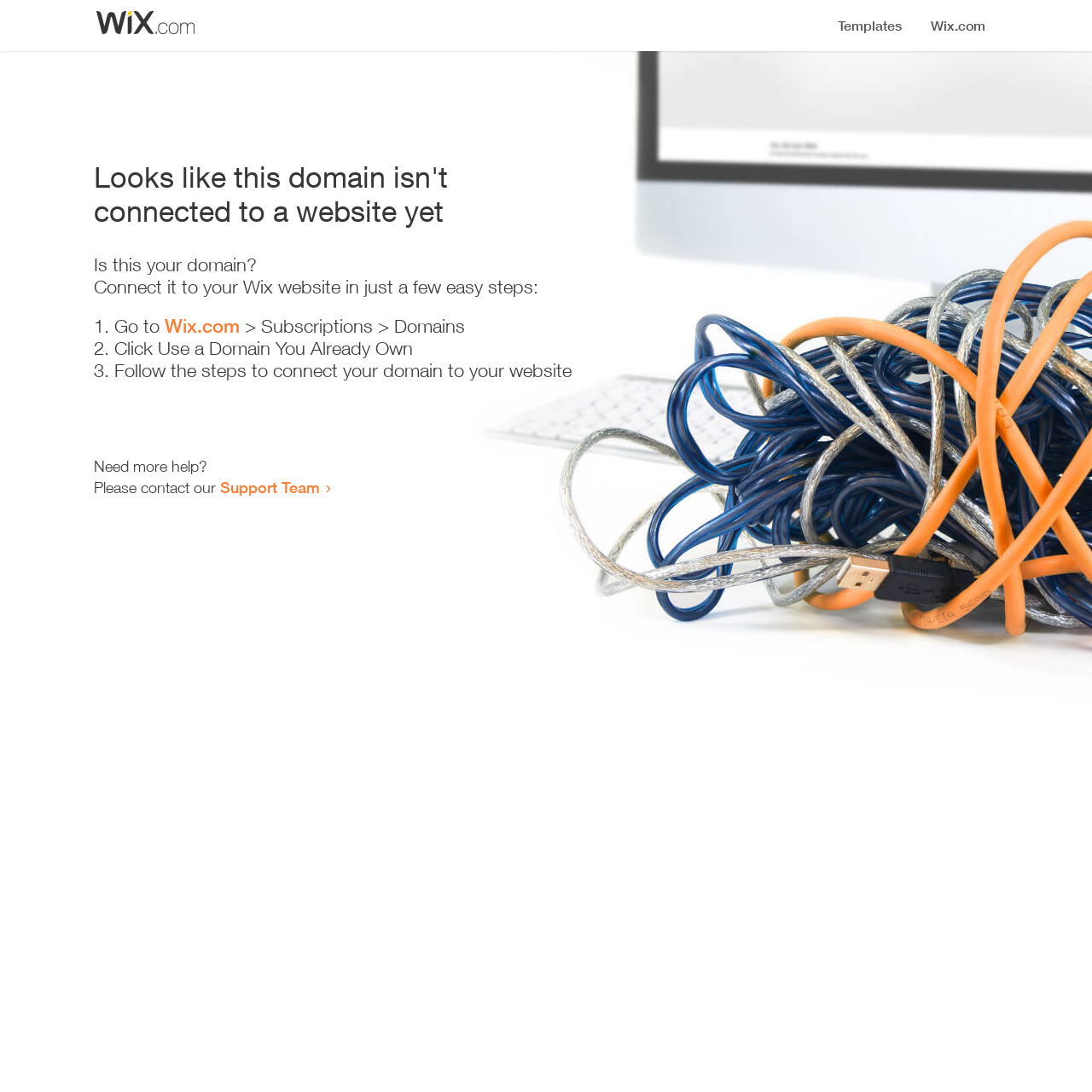Please use the details from the image to answer the following question comprehensively:
What is the purpose of the webpage?

The webpage provides instructions and guidance on how to connect a domain to a website, indicating that the purpose of the webpage is to facilitate this process.